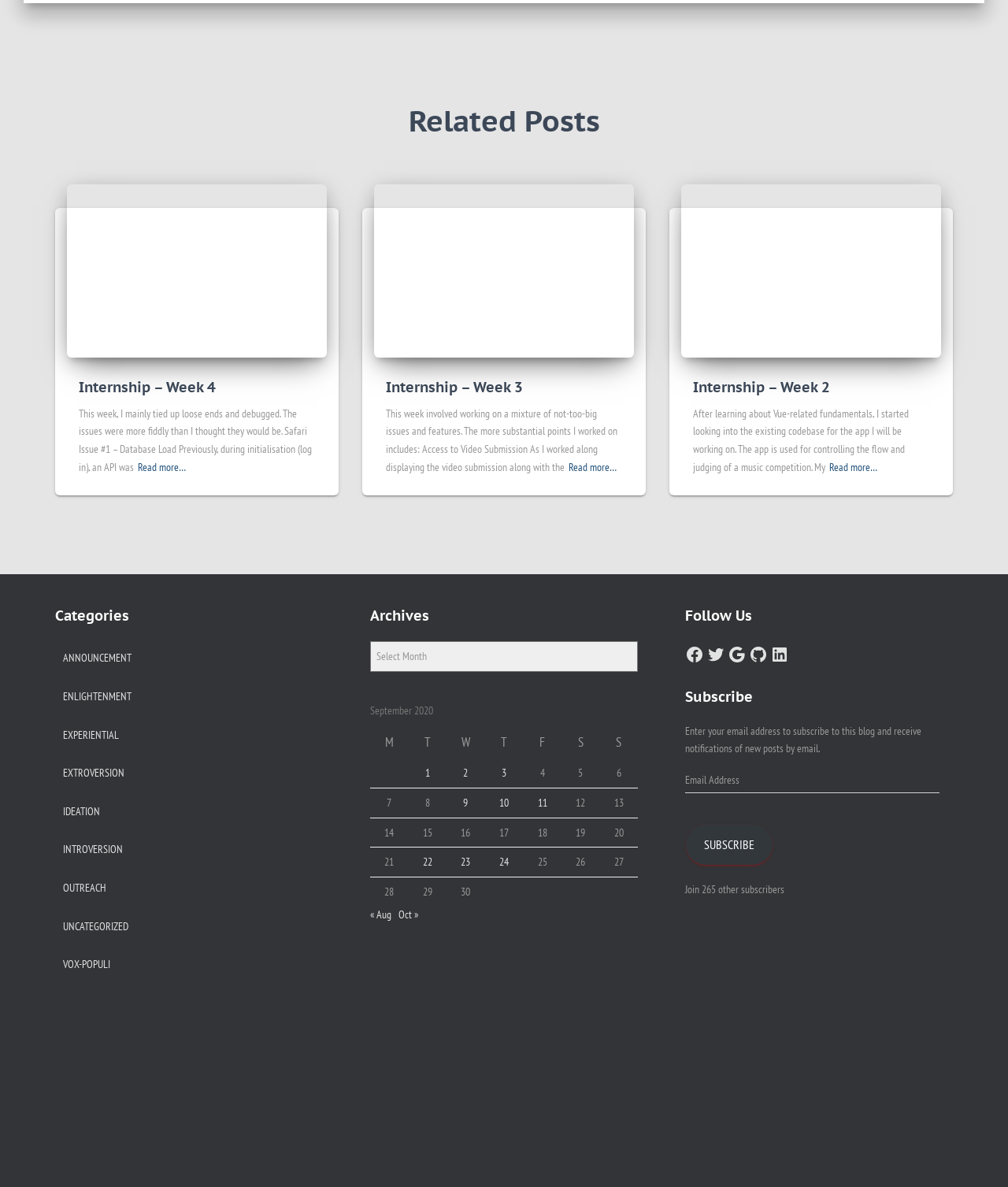Please determine the bounding box coordinates of the section I need to click to accomplish this instruction: "Learn More about Searching for Jobs".

None